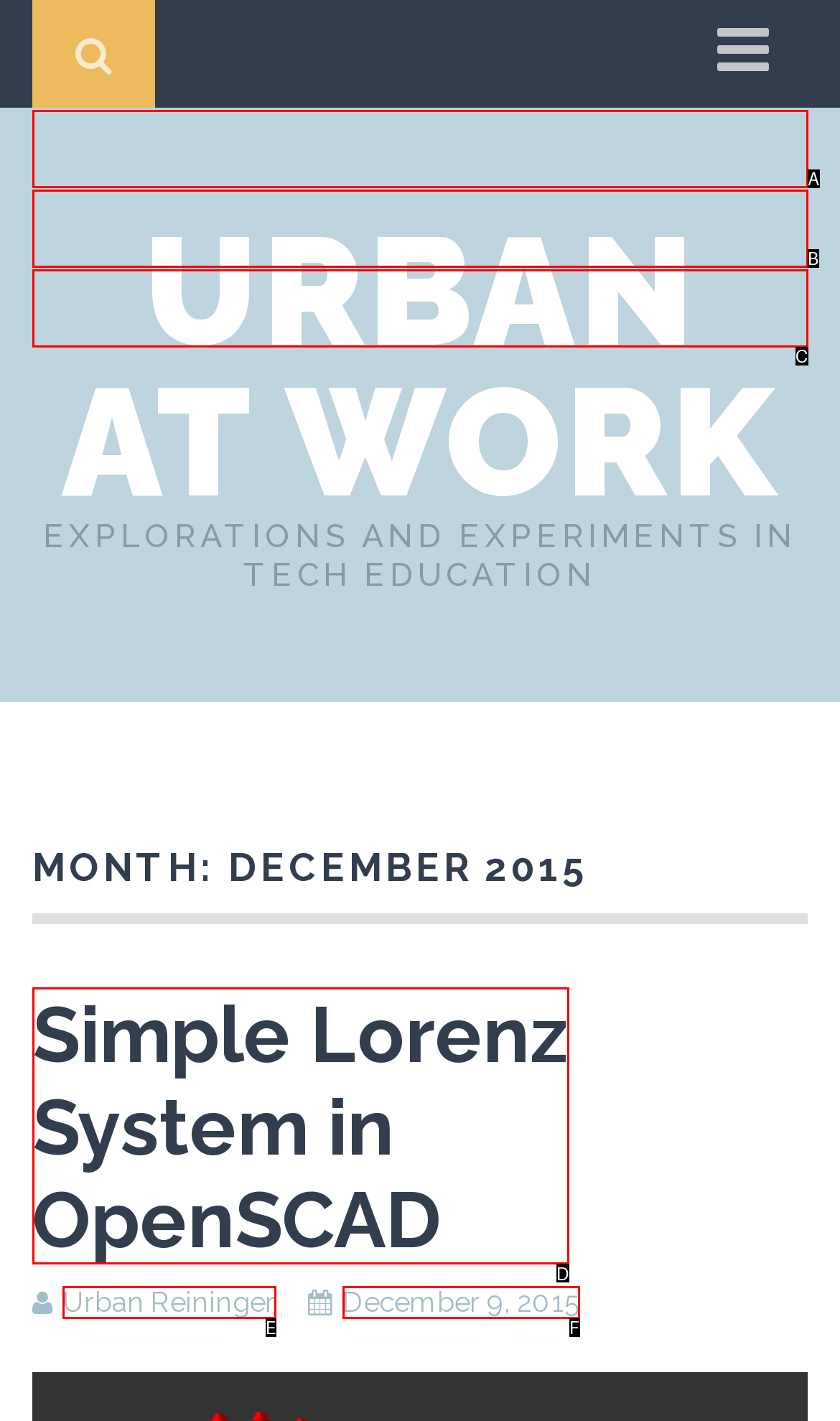Identify the HTML element that matches the description: About Us. Provide the letter of the correct option from the choices.

B